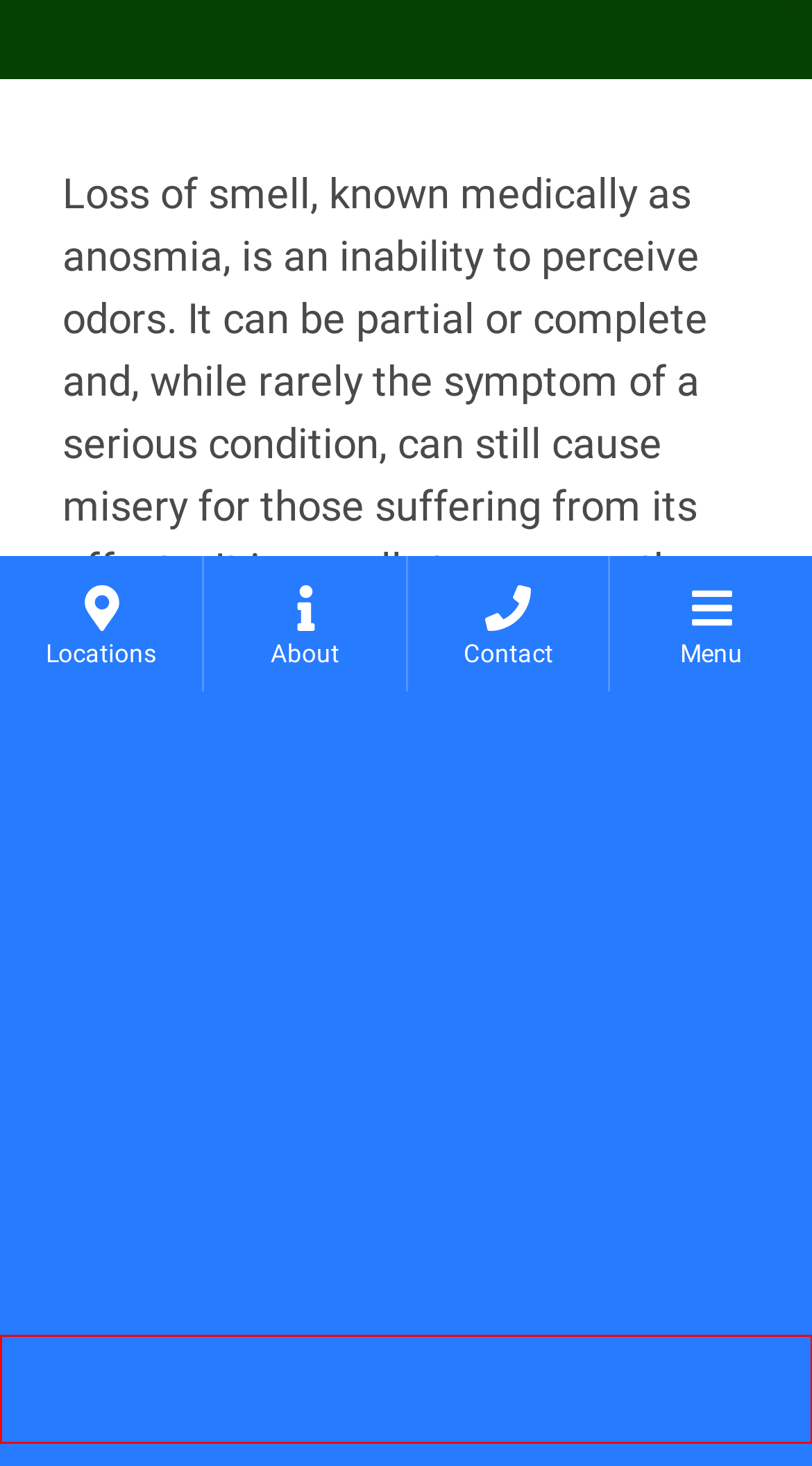Review the webpage screenshot and focus on the UI element within the red bounding box. Select the best-matching webpage description for the new webpage that follows after clicking the highlighted element. Here are the candidates:
A. Hearing & Balance | Blue Ridge ENT
B. About Blue Ridge ENT | Blue Ridge ENT
C. Blue Ridge ENT | For Quality Care and Patient Satisfaction
D. Allergy | Blue Ridge ENT
E. Our Locations | Blue Ridge ENT
F. Sleep | Blue Ridge ENT
G. Pediatrics | Blue Ridge ENT
H. Head & Neck | Blue Ridge ENT

G